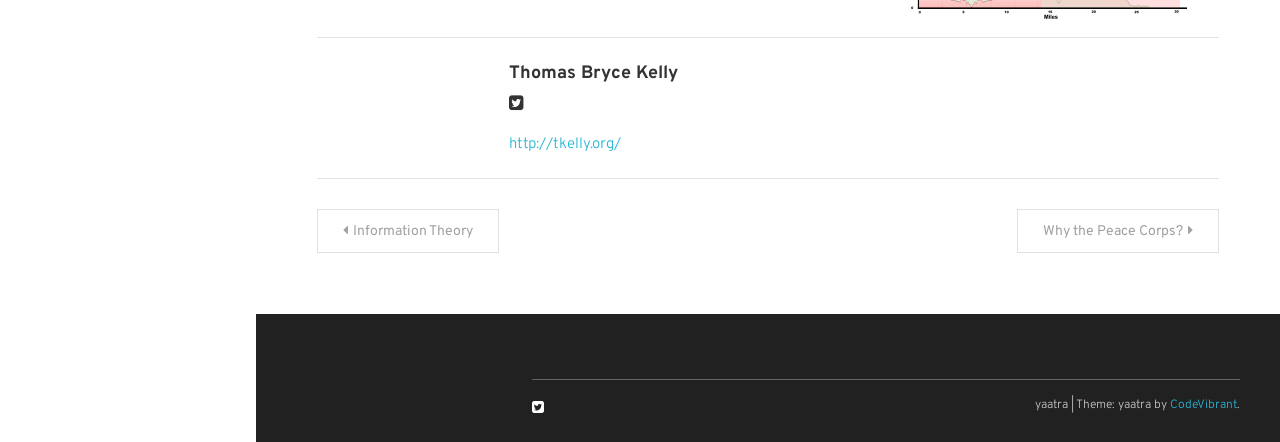Determine the bounding box coordinates (top-left x, top-left y, bottom-right x, bottom-right y) of the UI element described in the following text: Information Theory

[0.248, 0.472, 0.39, 0.571]